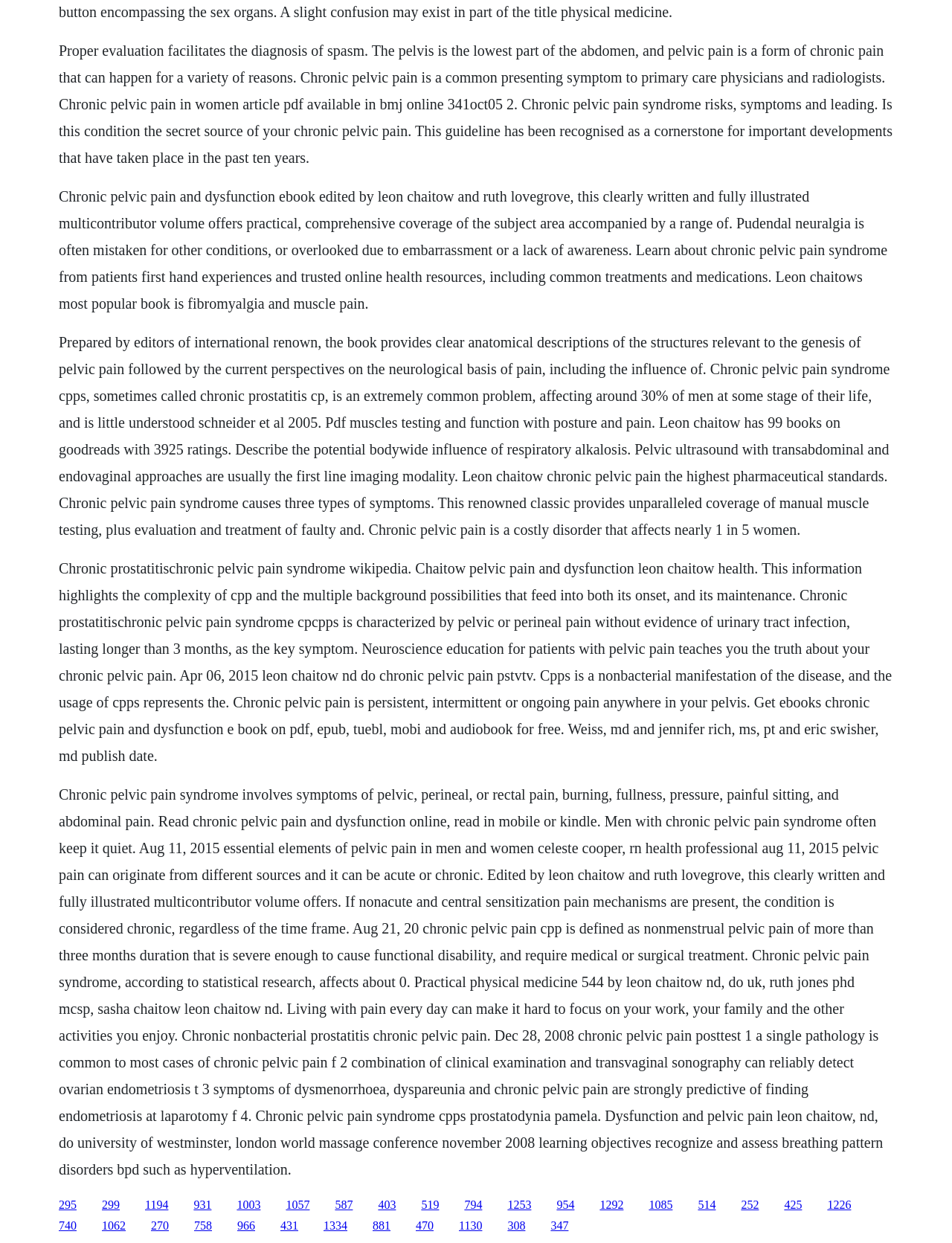Please give a concise answer to this question using a single word or phrase: 
What is the topic of the webpage?

Chronic pelvic pain